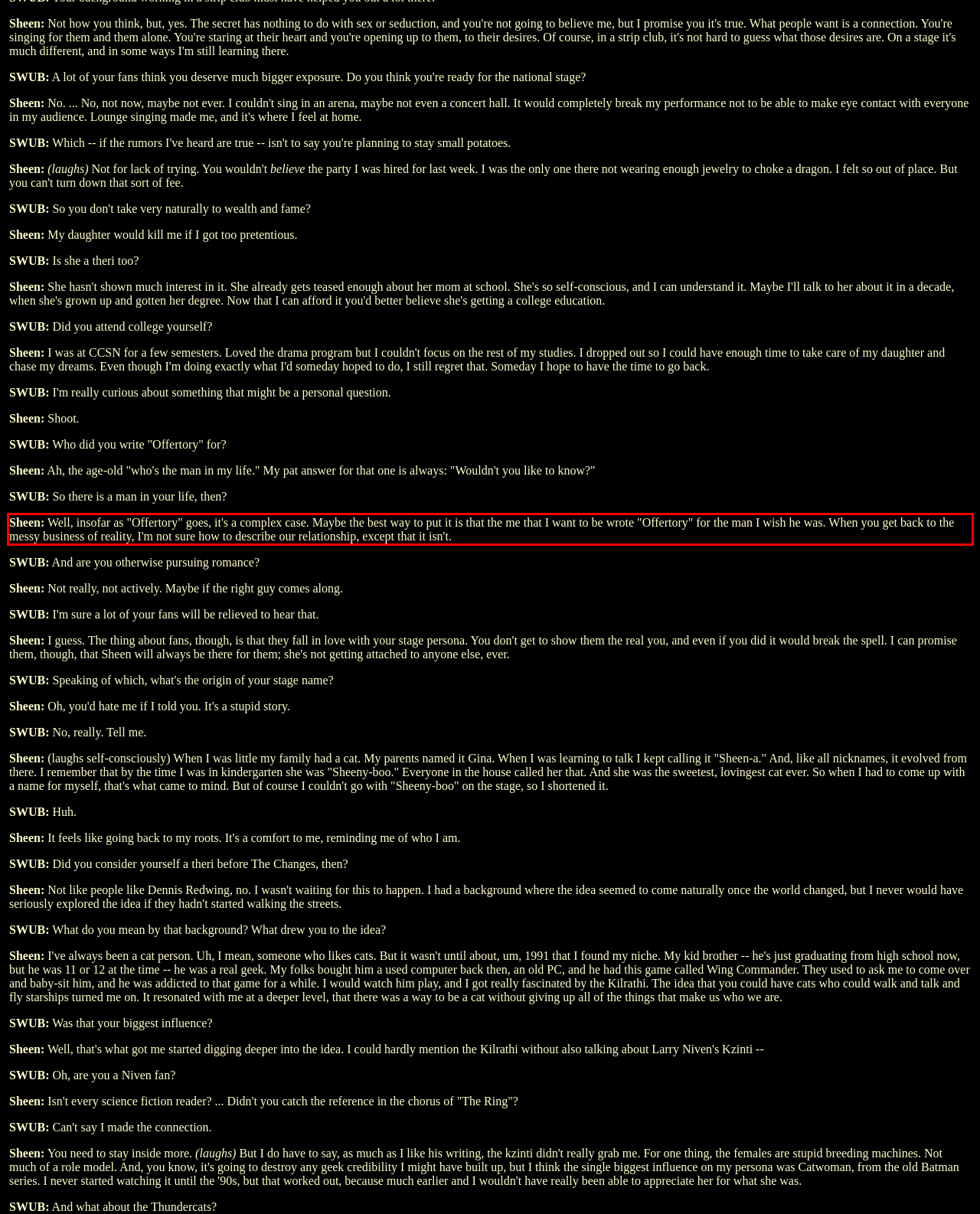Please look at the screenshot provided and find the red bounding box. Extract the text content contained within this bounding box.

Sheen: Well, insofar as "Offertory" goes, it's a complex case. Maybe the best way to put it is that the me that I want to be wrote "Offertory" for the man I wish he was. When you get back to the messy business of reality, I'm not sure how to describe our relationship, except that it isn't.